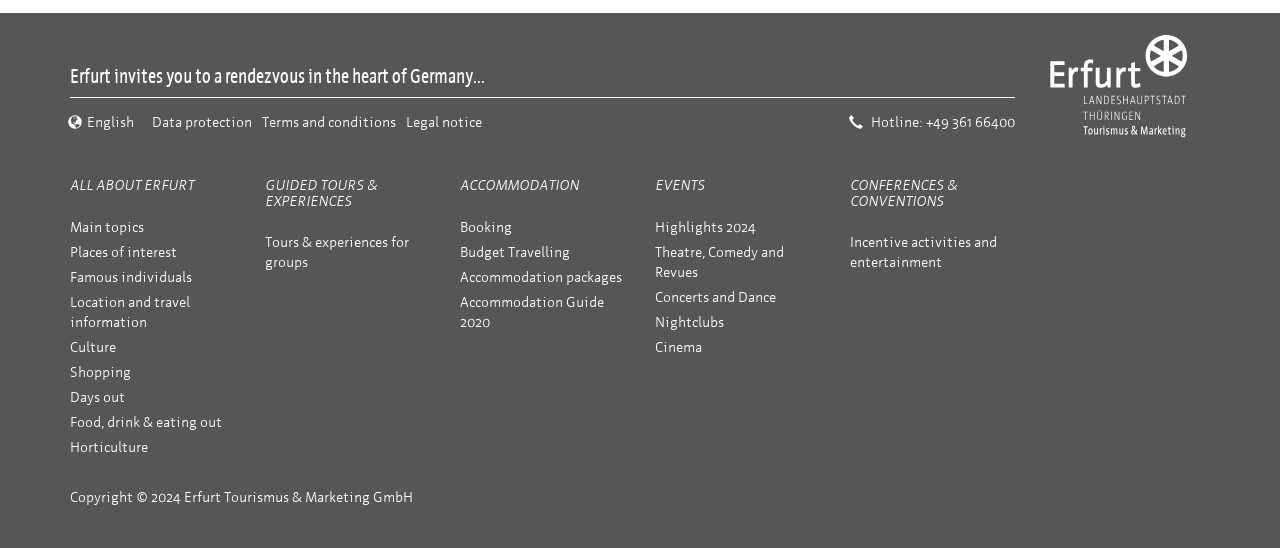From the given element description: "Nightclubs", find the bounding box for the UI element. Provide the coordinates as four float numbers between 0 and 1, in the order [left, top, right, bottom].

[0.512, 0.572, 0.566, 0.603]